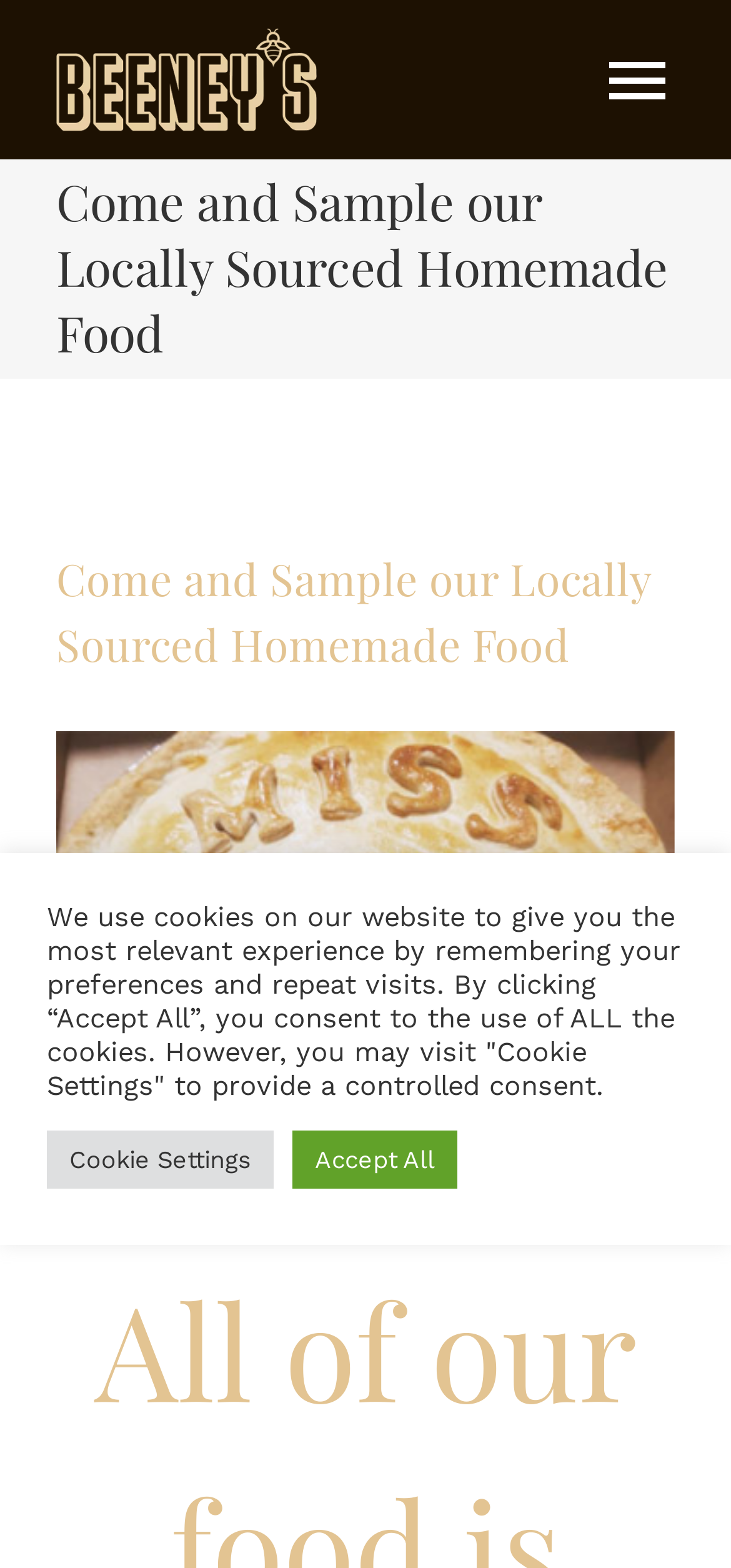Please specify the bounding box coordinates of the clickable section necessary to execute the following command: "Go to ABOUT page".

None